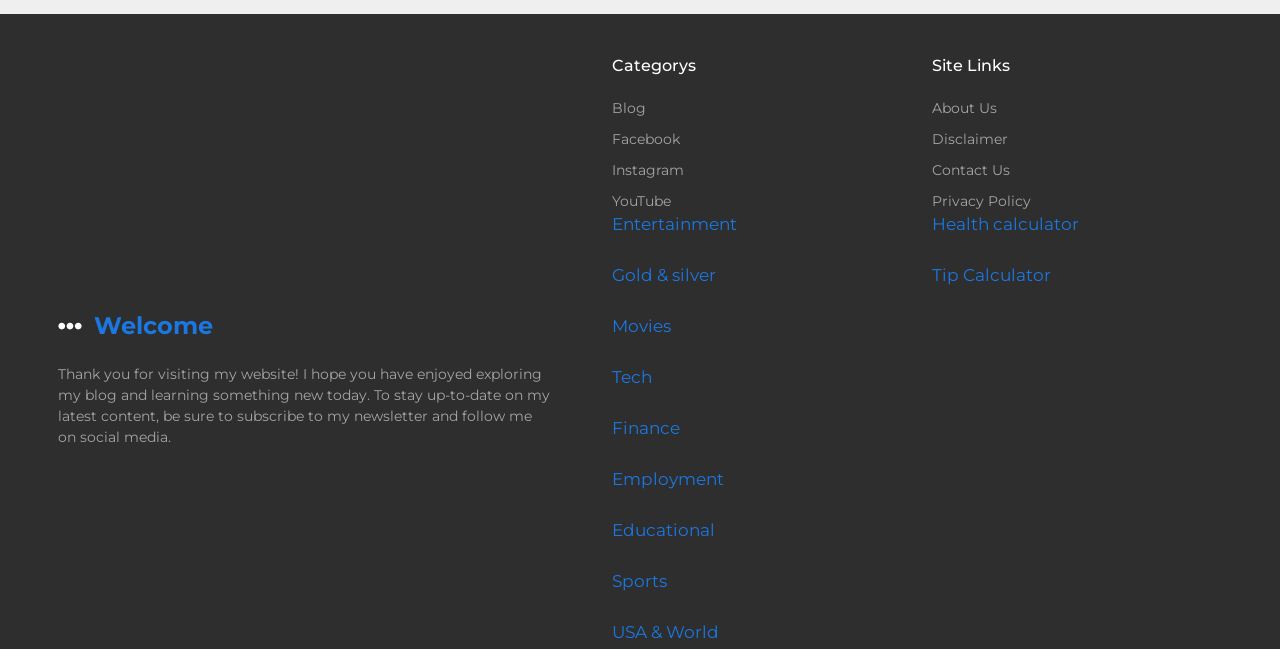Please answer the following query using a single word or phrase: 
What is the main purpose of the website?

Blog and newsletter